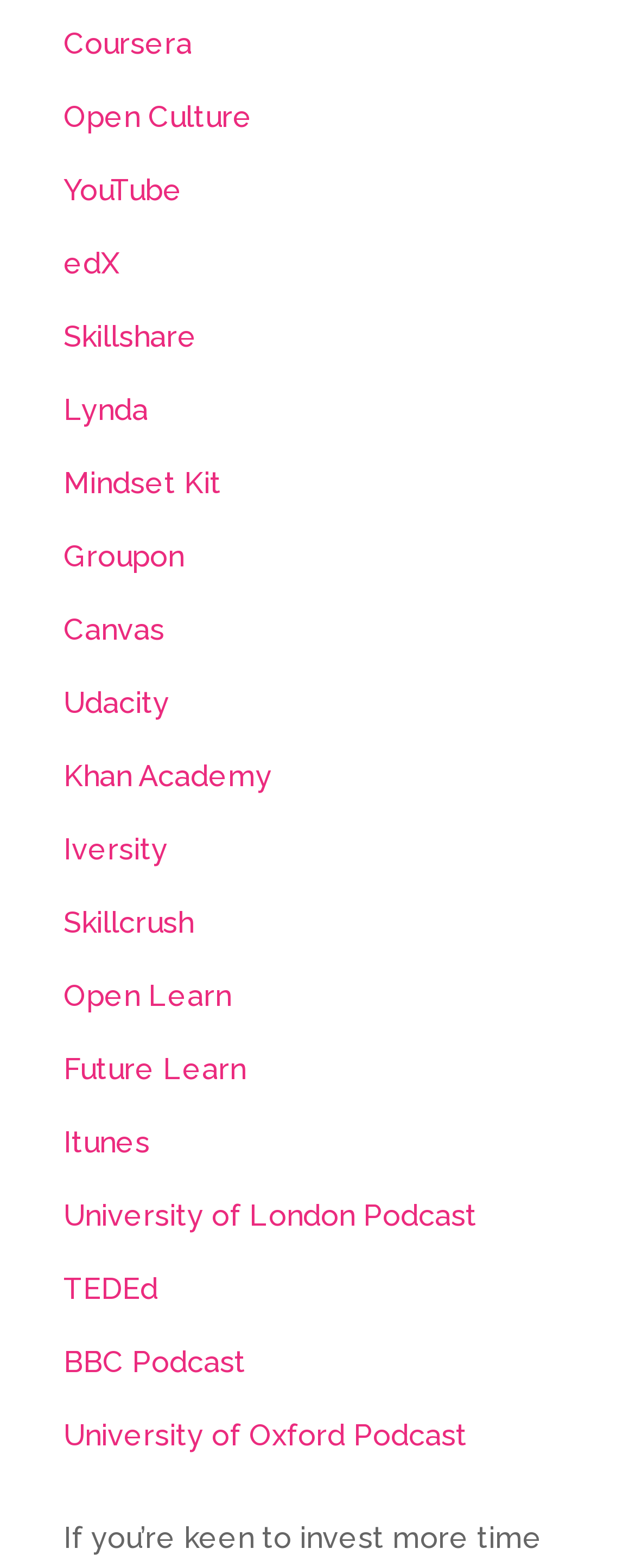How many online learning platforms are listed?
Could you give a comprehensive explanation in response to this question?

I counted the number of links on the webpage that appear to be online learning platforms, including Coursera, edX, Udacity, Khan Academy, and others. There are 20 such links in total.